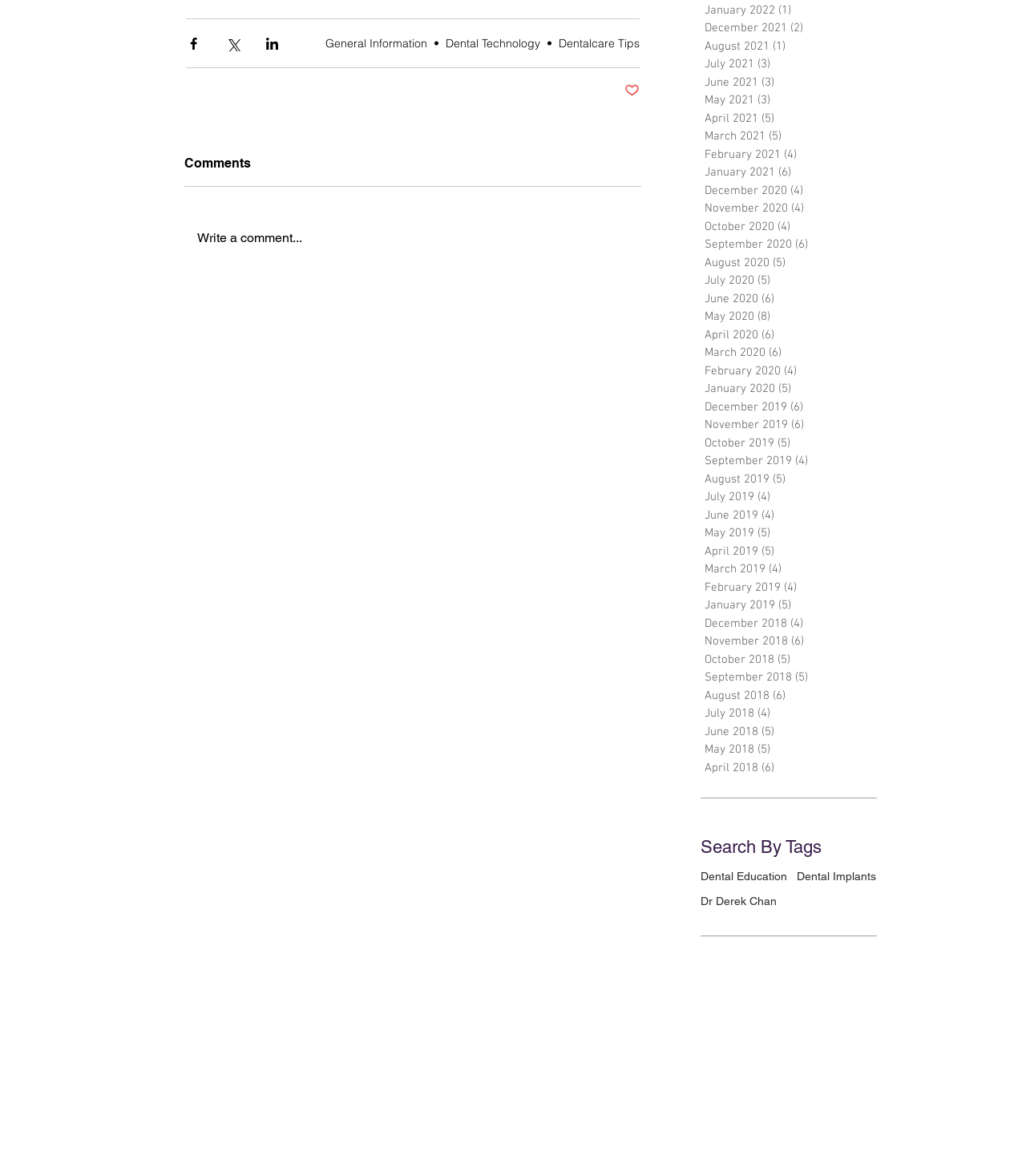Please indicate the bounding box coordinates for the clickable area to complete the following task: "Click on BUSINESS". The coordinates should be specified as four float numbers between 0 and 1, i.e., [left, top, right, bottom].

None